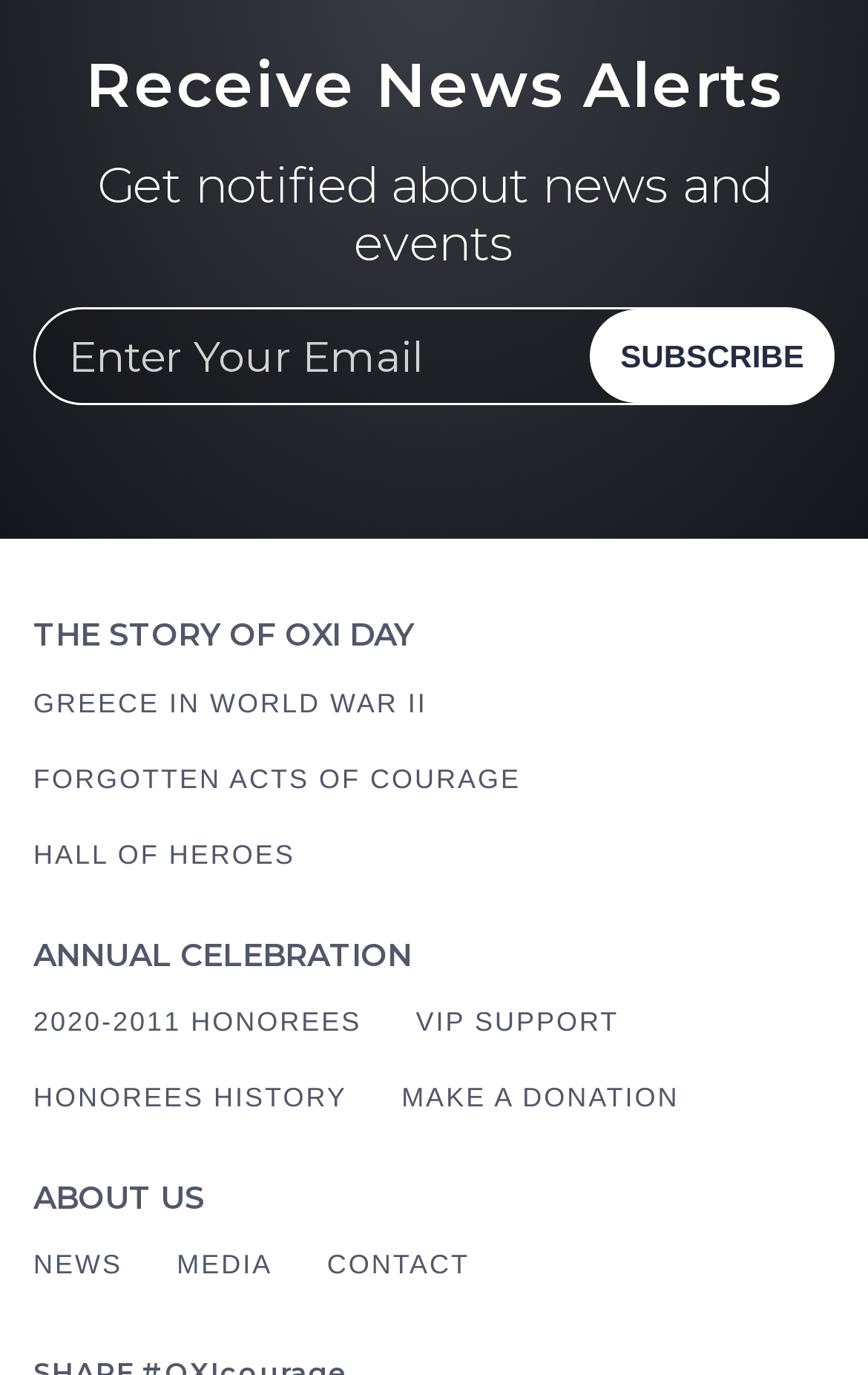Examine the screenshot and answer the question in as much detail as possible: What is the 'HALL OF HEROES' link about?

The 'HALL OF HEROES' link is likely used to showcase or honor individuals who have made significant contributions or demonstrated courage, possibly related to Oxi Day or World War II.